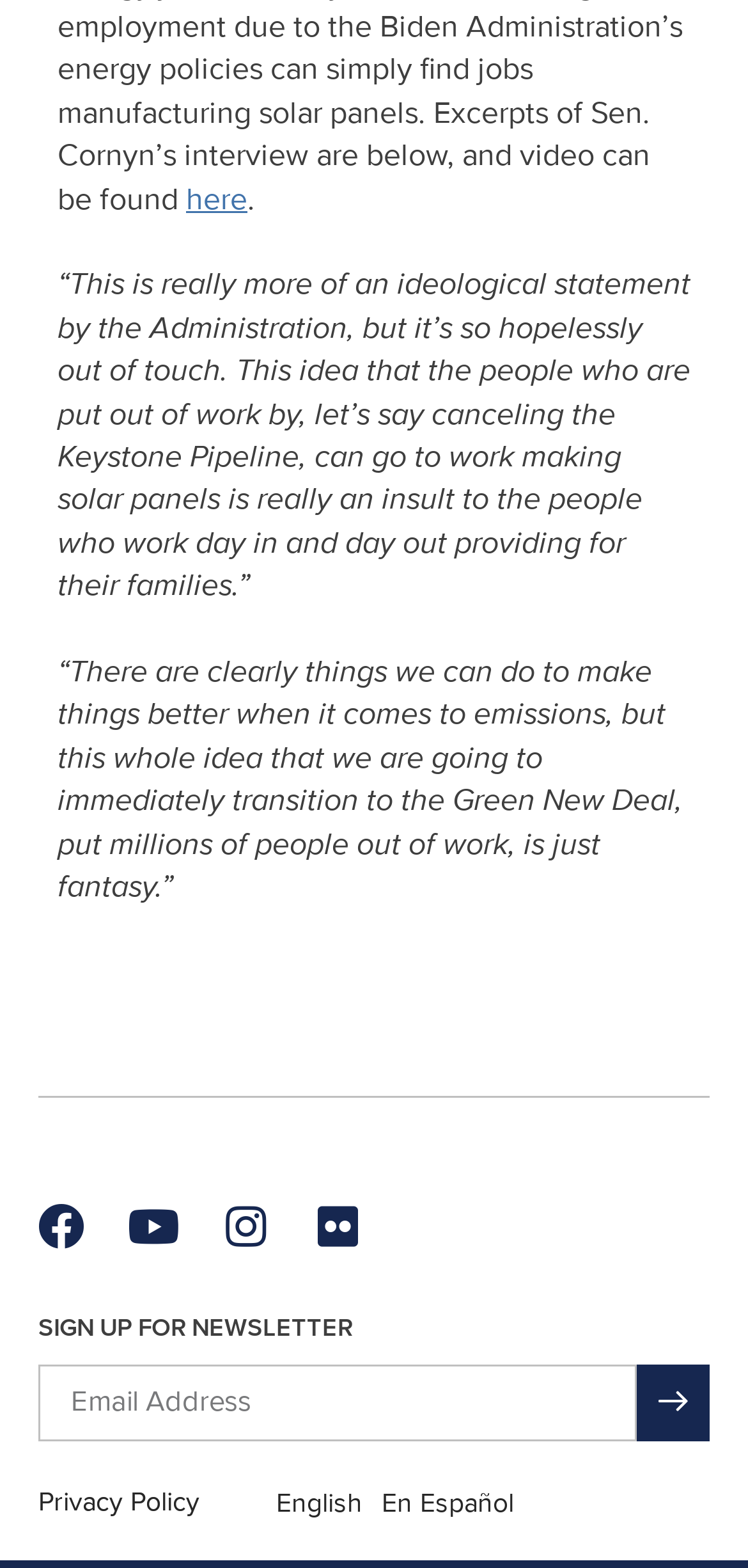Please specify the bounding box coordinates of the element that should be clicked to execute the given instruction: 'Subscribe to the newsletter'. Ensure the coordinates are four float numbers between 0 and 1, expressed as [left, top, right, bottom].

[0.851, 0.87, 0.949, 0.919]